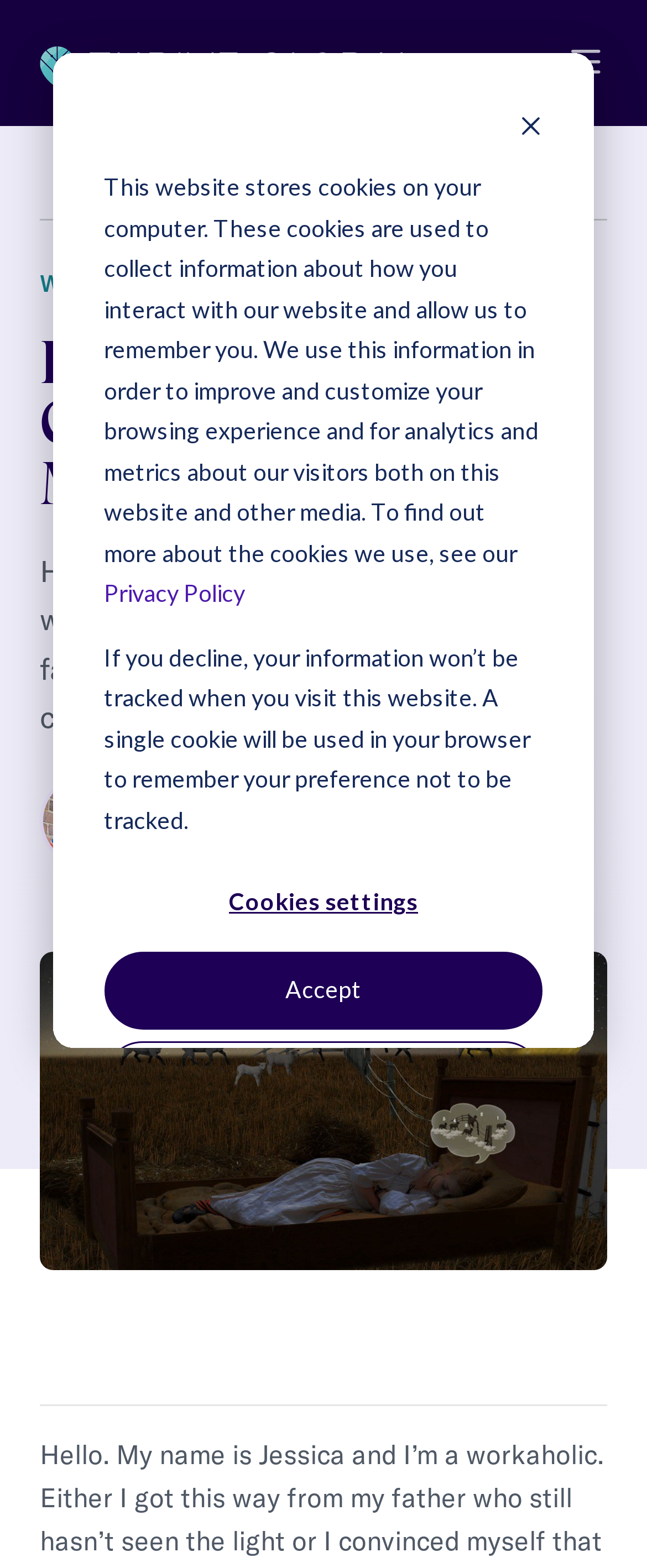Provide the bounding box coordinates for the UI element described in this sentence: "Open mobile nav". The coordinates should be four float values between 0 and 1, i.e., [left, top, right, bottom].

[0.872, 0.025, 0.938, 0.055]